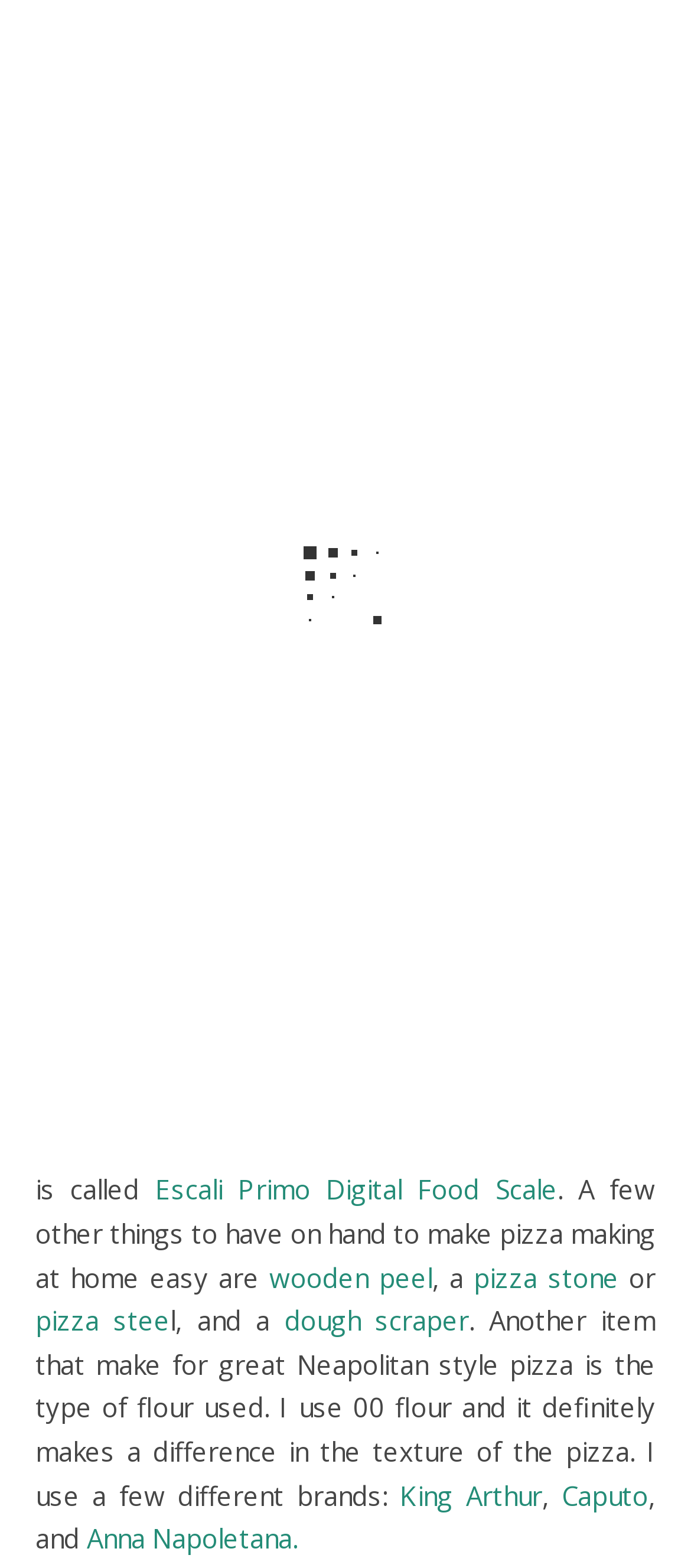Using the details from the image, please elaborate on the following question: What type of flour is recommended for Neapolitan style pizza?

This question can be answered by reading the text on the webpage, which states 'Another item that make for great Neapolitan style pizza is the type of flour used. I use 00 flour and it definitely makes a difference in the texture of the pizza.' This sentence clearly indicates that 00 flour is recommended for Neapolitan style pizza.